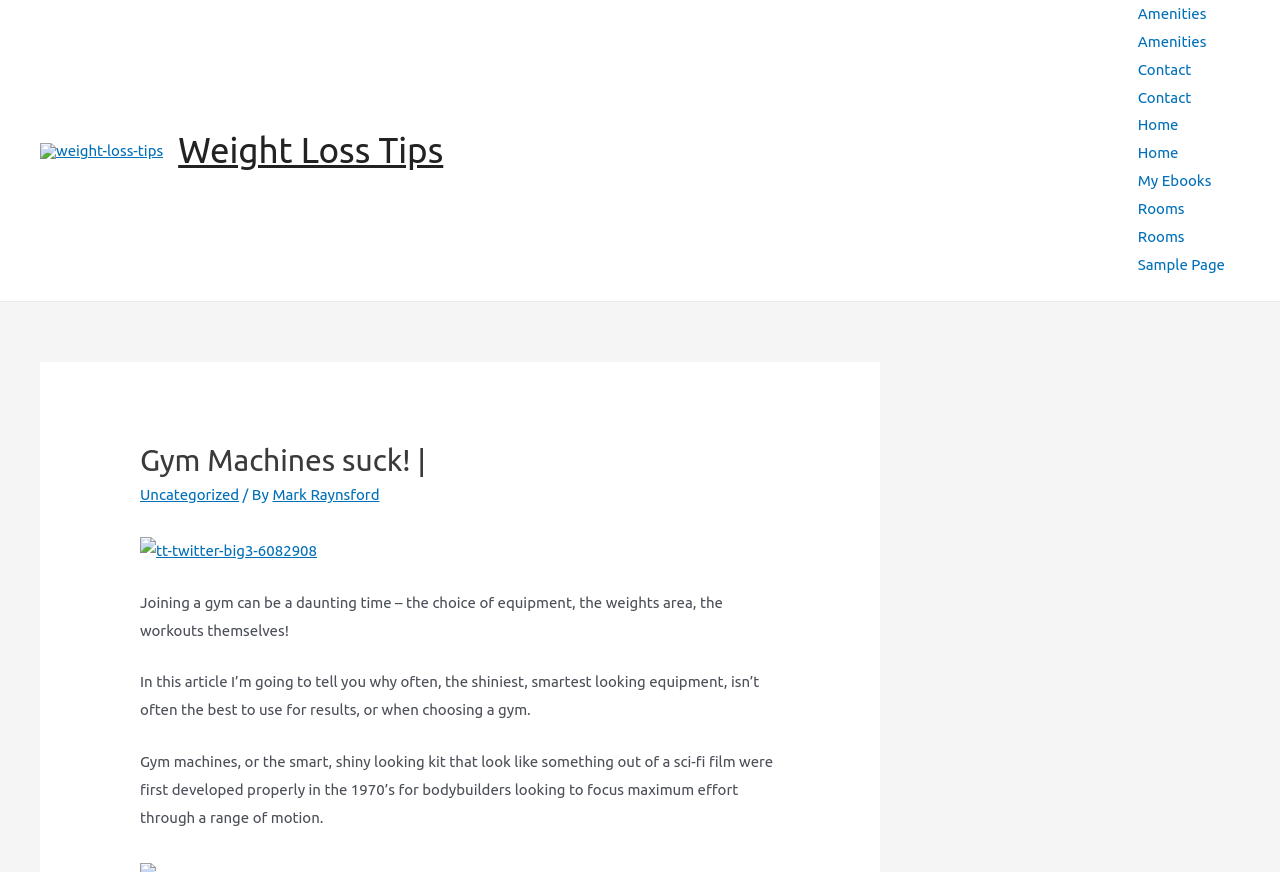Provide the bounding box coordinates of the area you need to click to execute the following instruction: "Open the search bar".

None